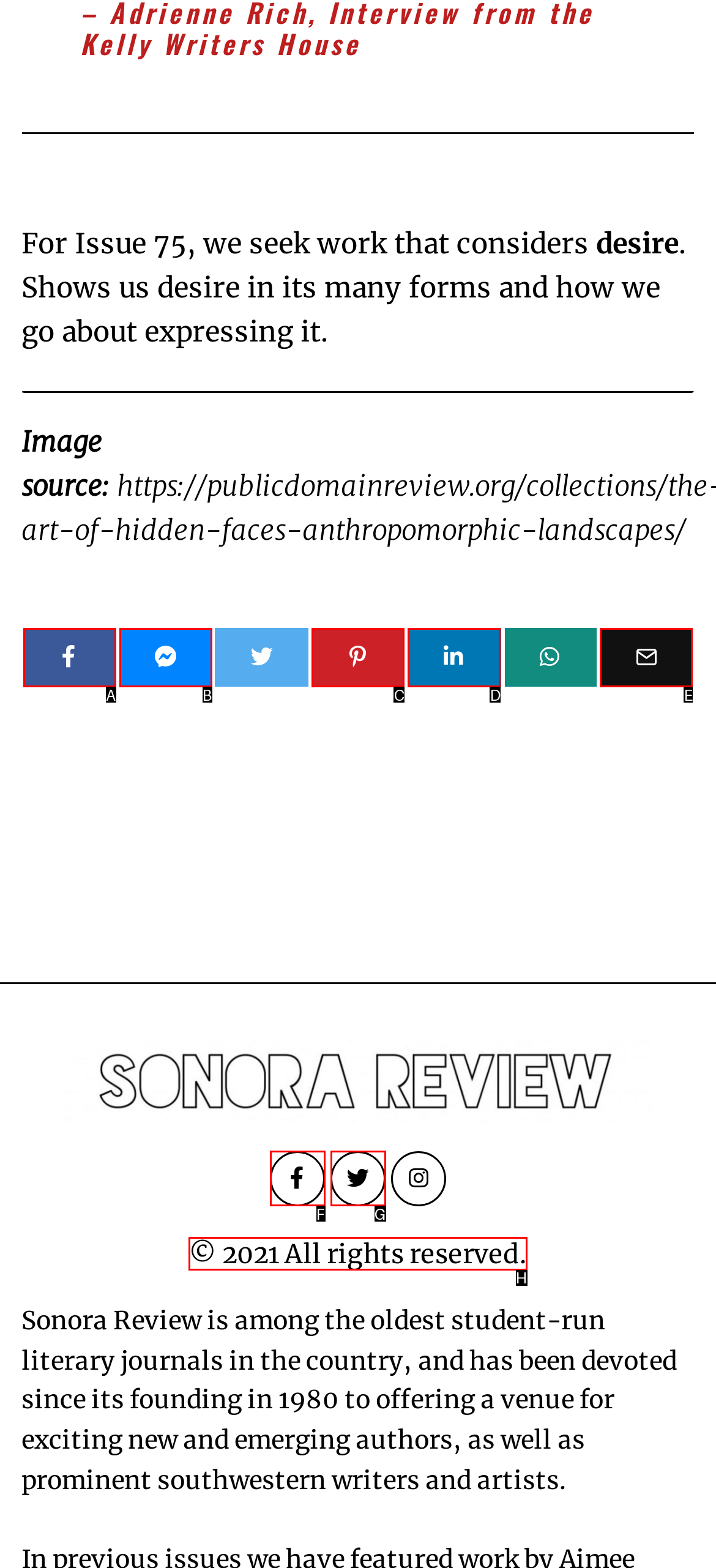Identify the letter of the option that should be selected to accomplish the following task: Check the copyright information. Provide the letter directly.

H